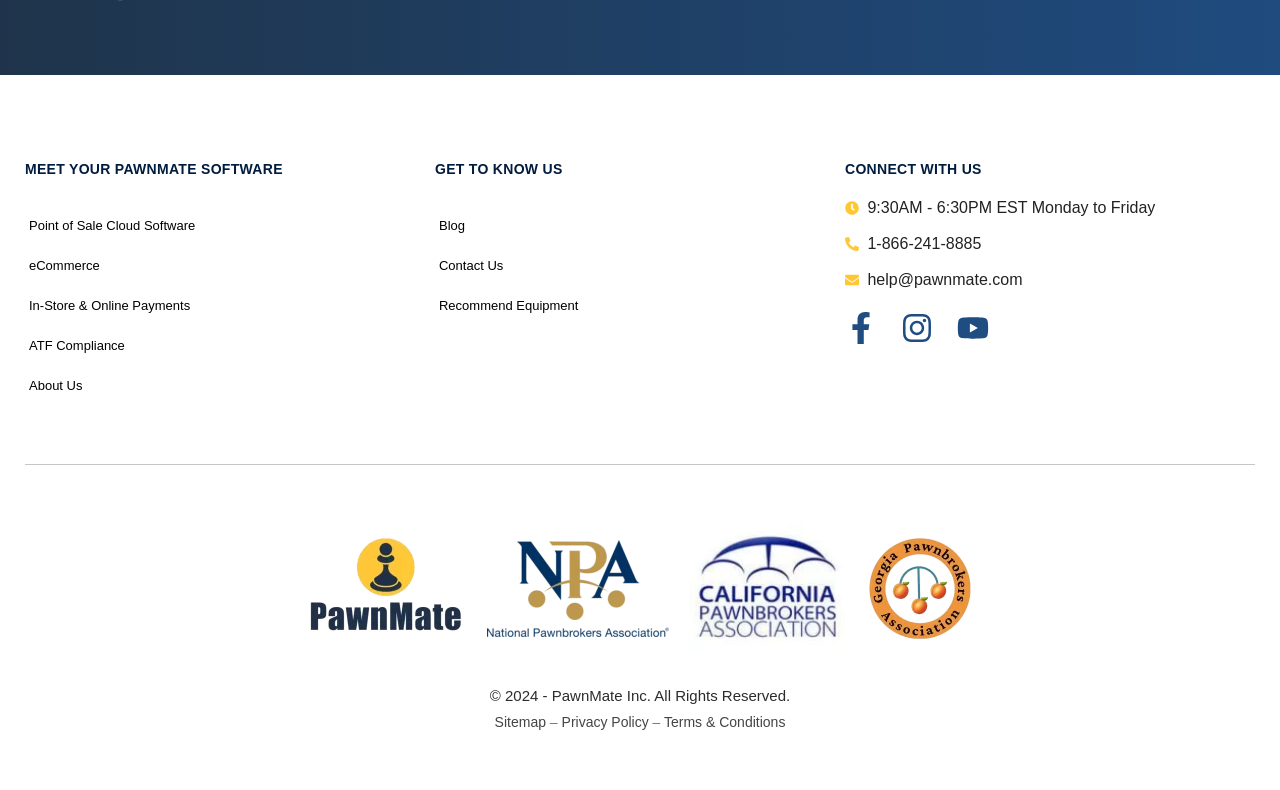Please identify the bounding box coordinates of the element I need to click to follow this instruction: "Visit the Sitemap".

[0.386, 0.904, 0.427, 0.925]